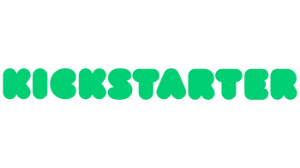Consider the image and give a detailed and elaborate answer to the question: 
What is the purpose of optimizing the logo for digital display?

The caption states that the logo is optimized for digital display to ensure it maintains quality and clarity across various devices, which suggests that the purpose of optimization is to preserve the logo's visual integrity in different digital contexts.